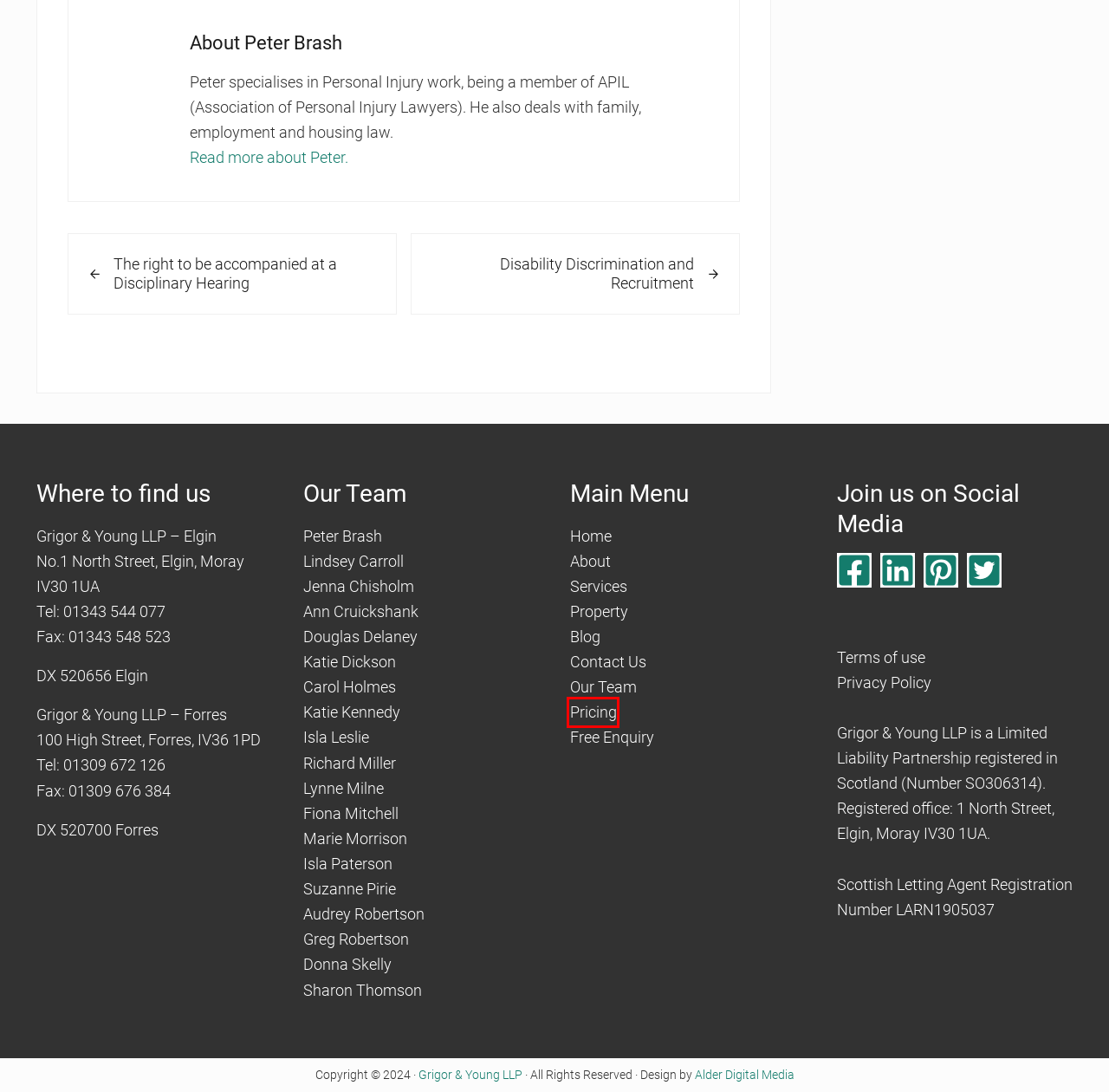You have a screenshot of a webpage with a red rectangle bounding box around a UI element. Choose the best description that matches the new page after clicking the element within the bounding box. The candidate descriptions are:
A. Douglas Delaney | Paralegal - Grigor & Young LLP
B. Audrey Robertson | Executry Paralegal - Grigor & Young LLP
C. Peter Brash | Partner - Grigor & Young LLP
D. Katie Kennedy | Associate - Grigor & Young LLP
E. Katie Dickson | Trainee Solicitor - Grigor & Young LLP
F. Isla Paterson | Trainee Solicitor - Grigor & Young LLP
G. The right to be accompanied at a Disciplinary Hearing
H. Pricing

H